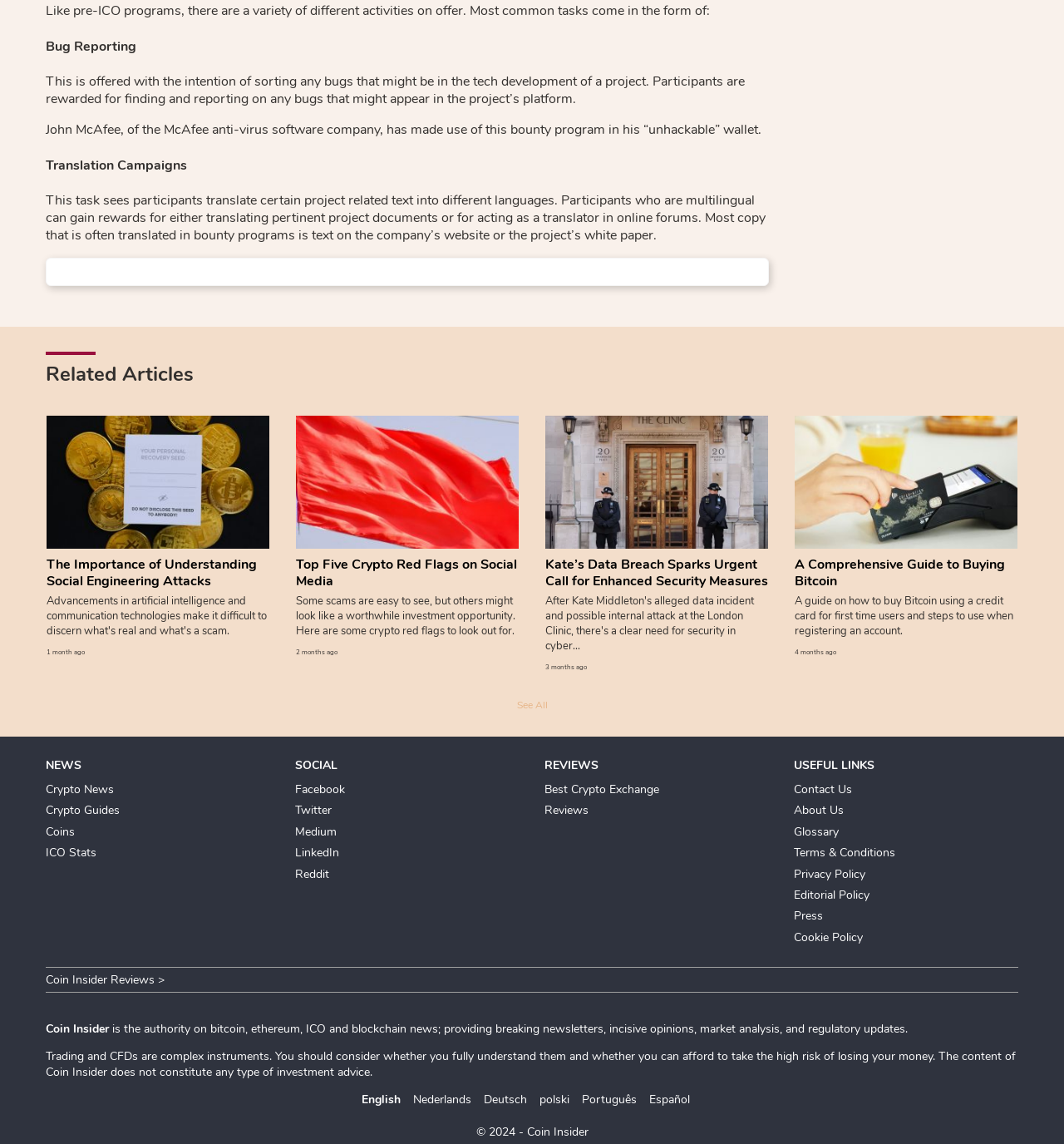Determine the bounding box coordinates for the element that should be clicked to follow this instruction: "Read the article 'The Importance of Understanding Social Engineering Attacks'". The coordinates should be given as four float numbers between 0 and 1, in the format [left, top, right, bottom].

[0.044, 0.487, 0.253, 0.516]